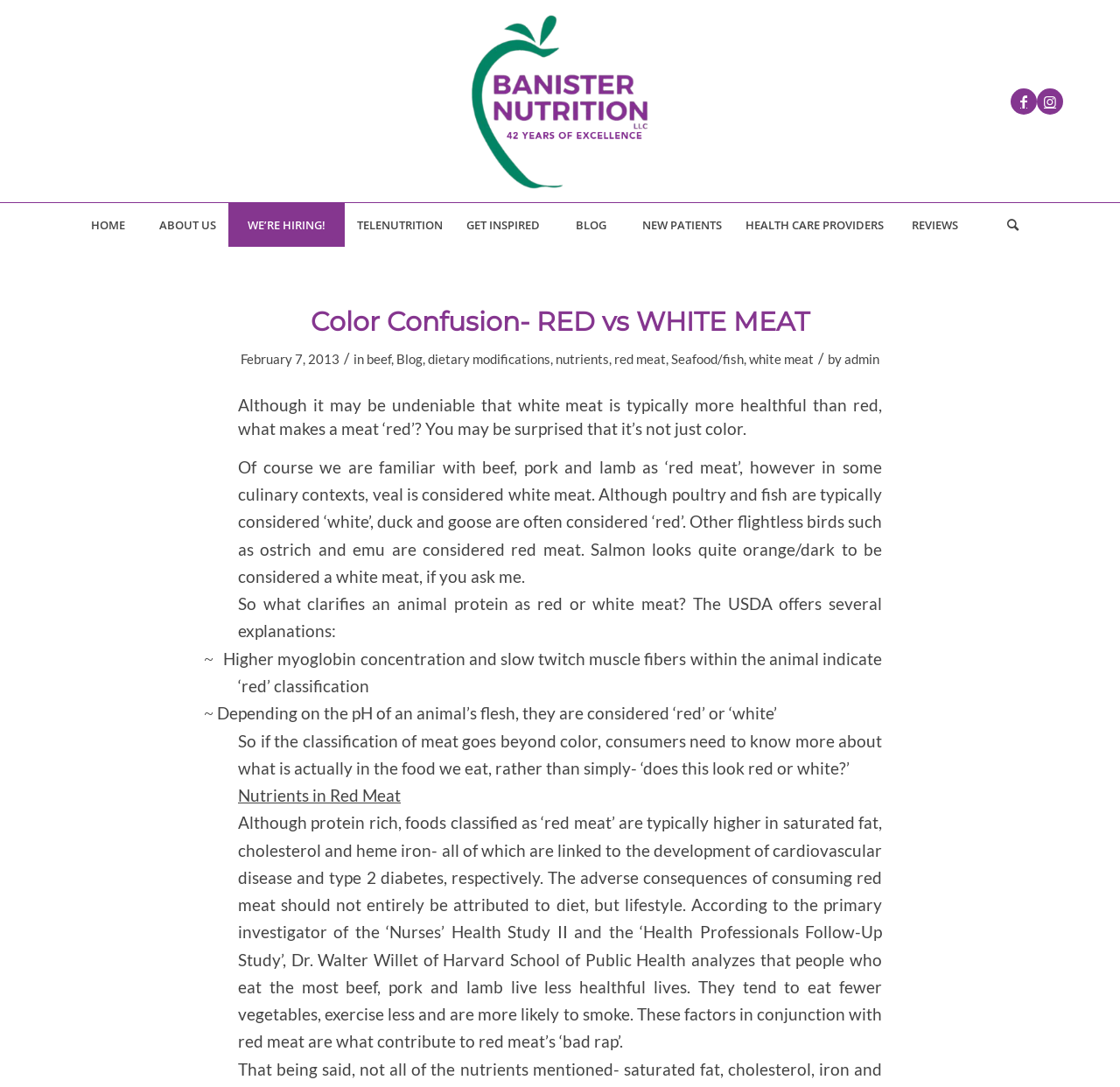What is the topic of the blog post?
Give a thorough and detailed response to the question.

The topic of the blog post can be inferred from the title 'Color Confusion- RED vs WHITE MEAT' and the content of the post, which discusses the differences between red and white meat.